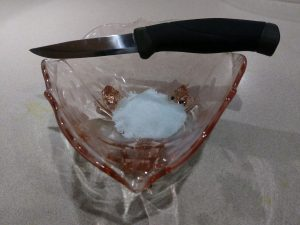What is the purpose of the salt in the ritual?
Please provide a detailed and thorough answer to the question.

According to the caption, the salt symbolizes purification and cleansing, suggesting that its purpose in the ritual is to facilitate these processes.